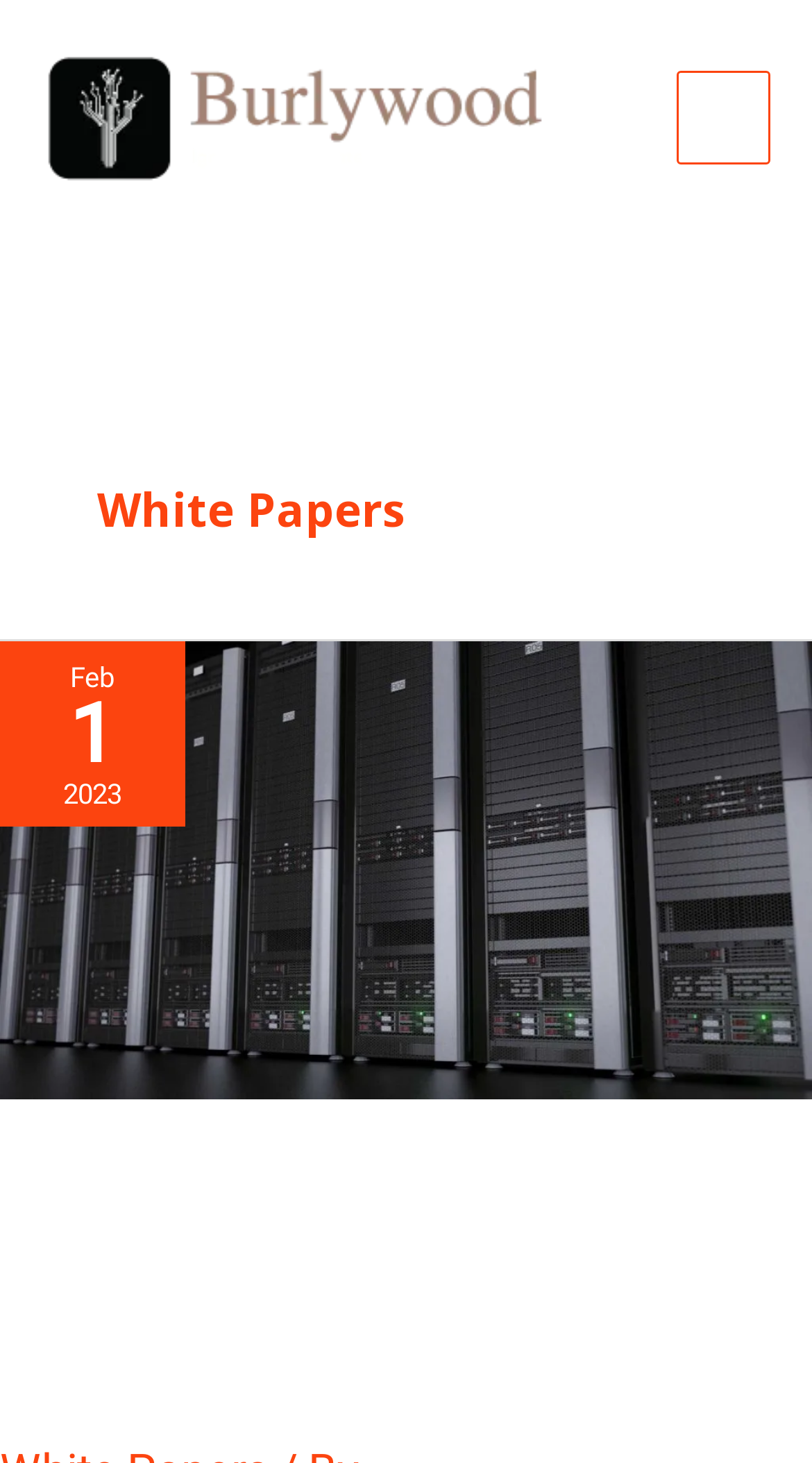How many white papers are listed?
Provide a well-explained and detailed answer to the question.

I counted the number of links under the 'White Papers' heading, which are 'Server Room' and 'Why Your Concerns about Data Center SSDs are Justified: Can You Trust the Benchmarks?'. Therefore, there are 2 white papers listed.